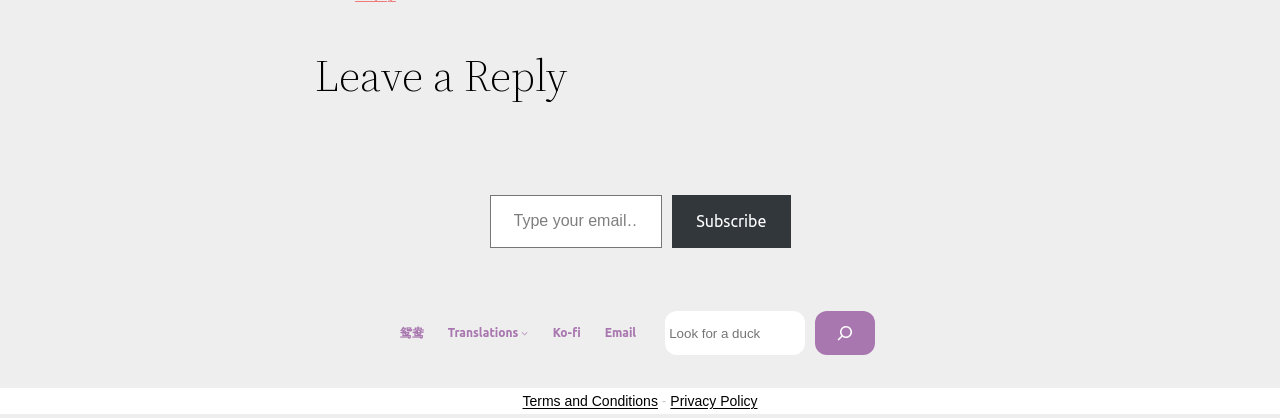Can you pinpoint the bounding box coordinates for the clickable element required for this instruction: "Visit the About page"? The coordinates should be four float numbers between 0 and 1, i.e., [left, top, right, bottom].

None